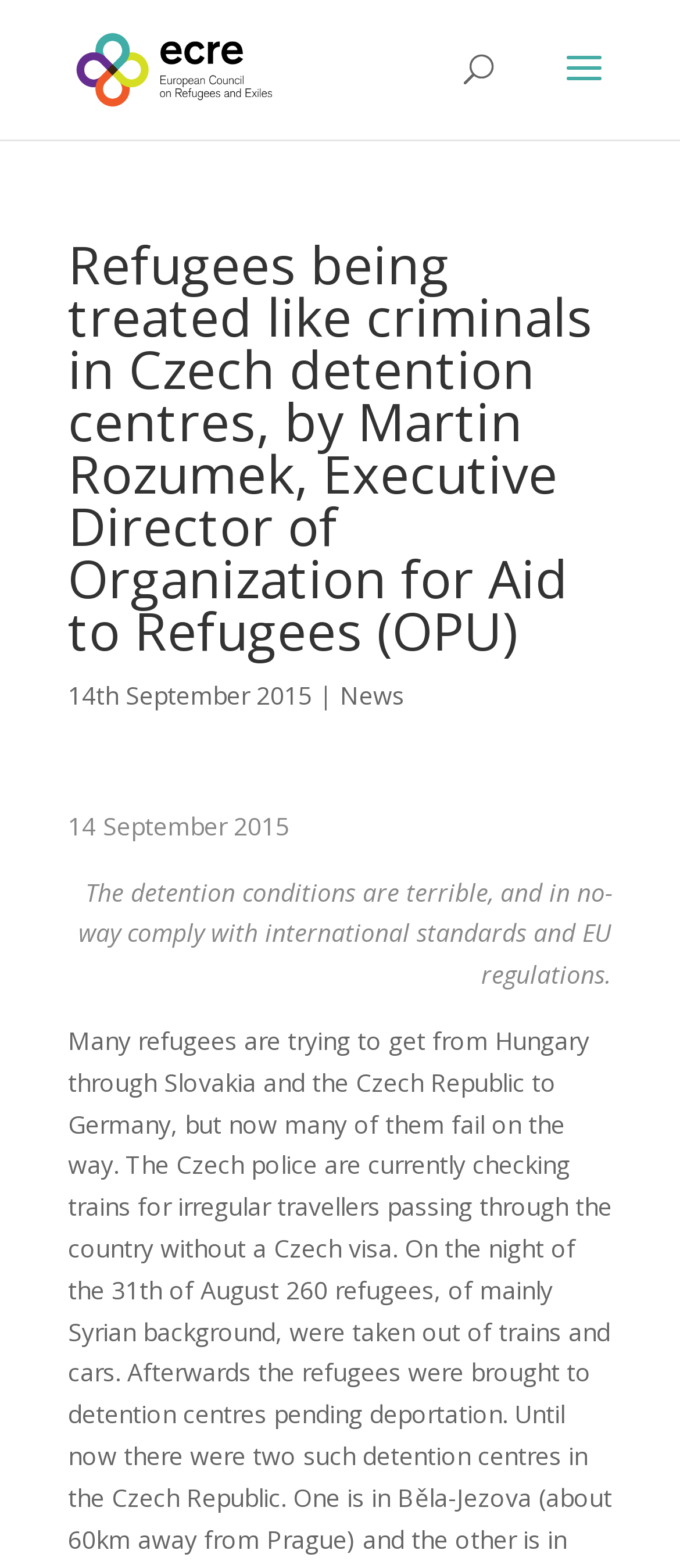Please provide the main heading of the webpage content.

Refugees being treated like criminals in Czech detention centres, by Martin Rozumek, Executive Director of Organization for Aid to Refugees (OPU)